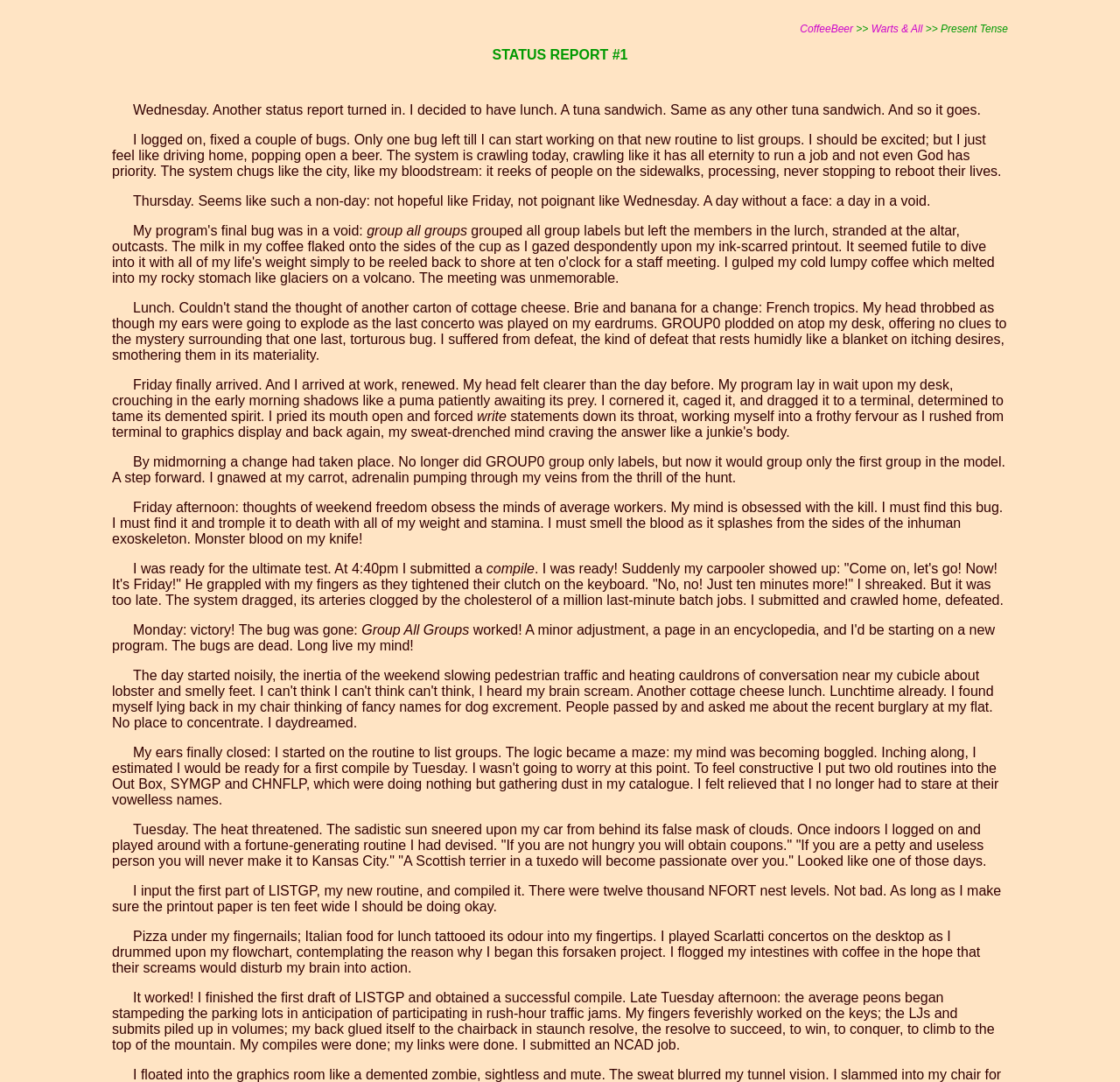Find the bounding box coordinates corresponding to the UI element with the description: "How to Reset Your Sensor". The coordinates should be formatted as [left, top, right, bottom], with values as floats between 0 and 1.

None